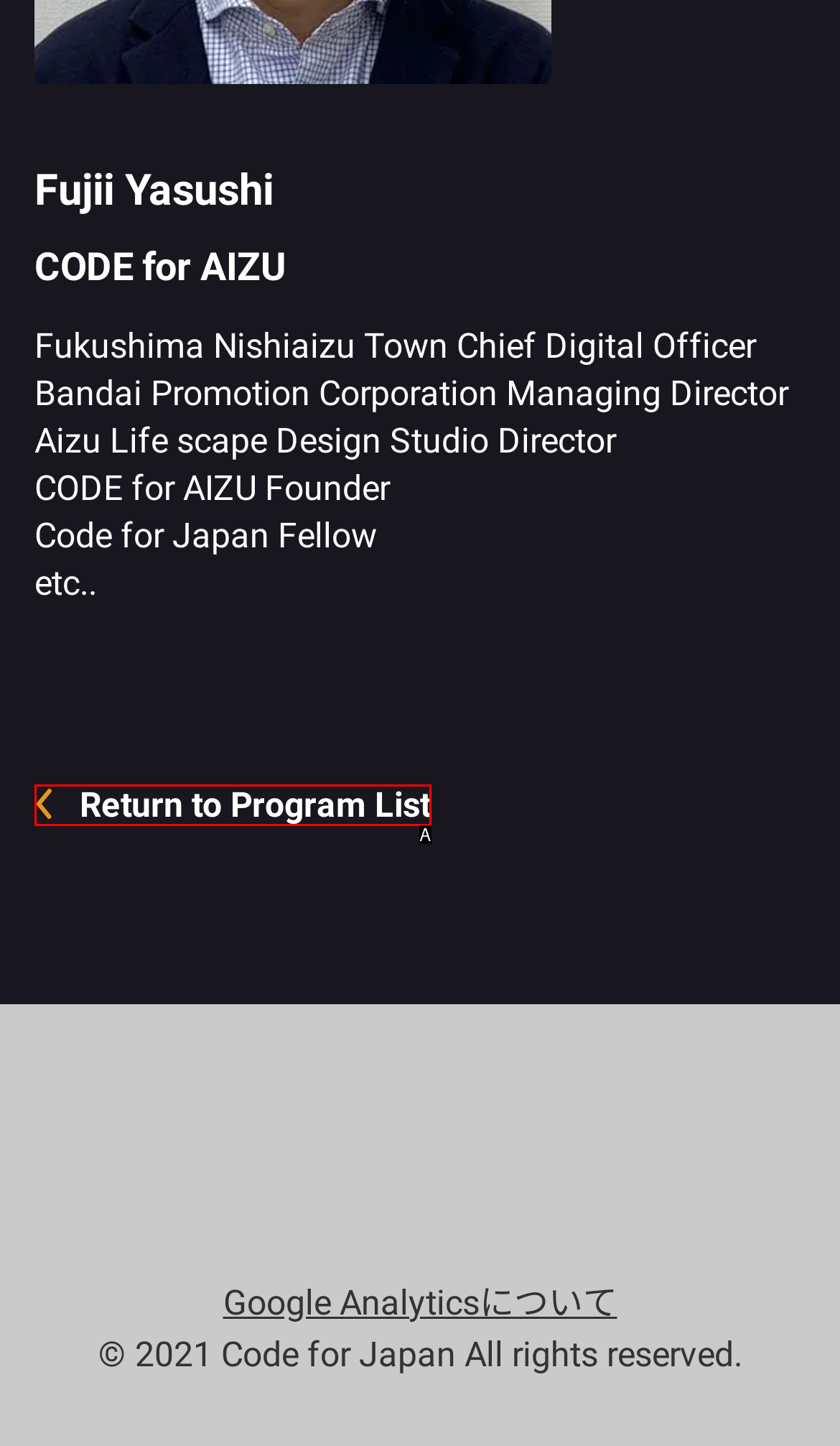Select the letter that aligns with the description: Return to Program List. Answer with the letter of the selected option directly.

A